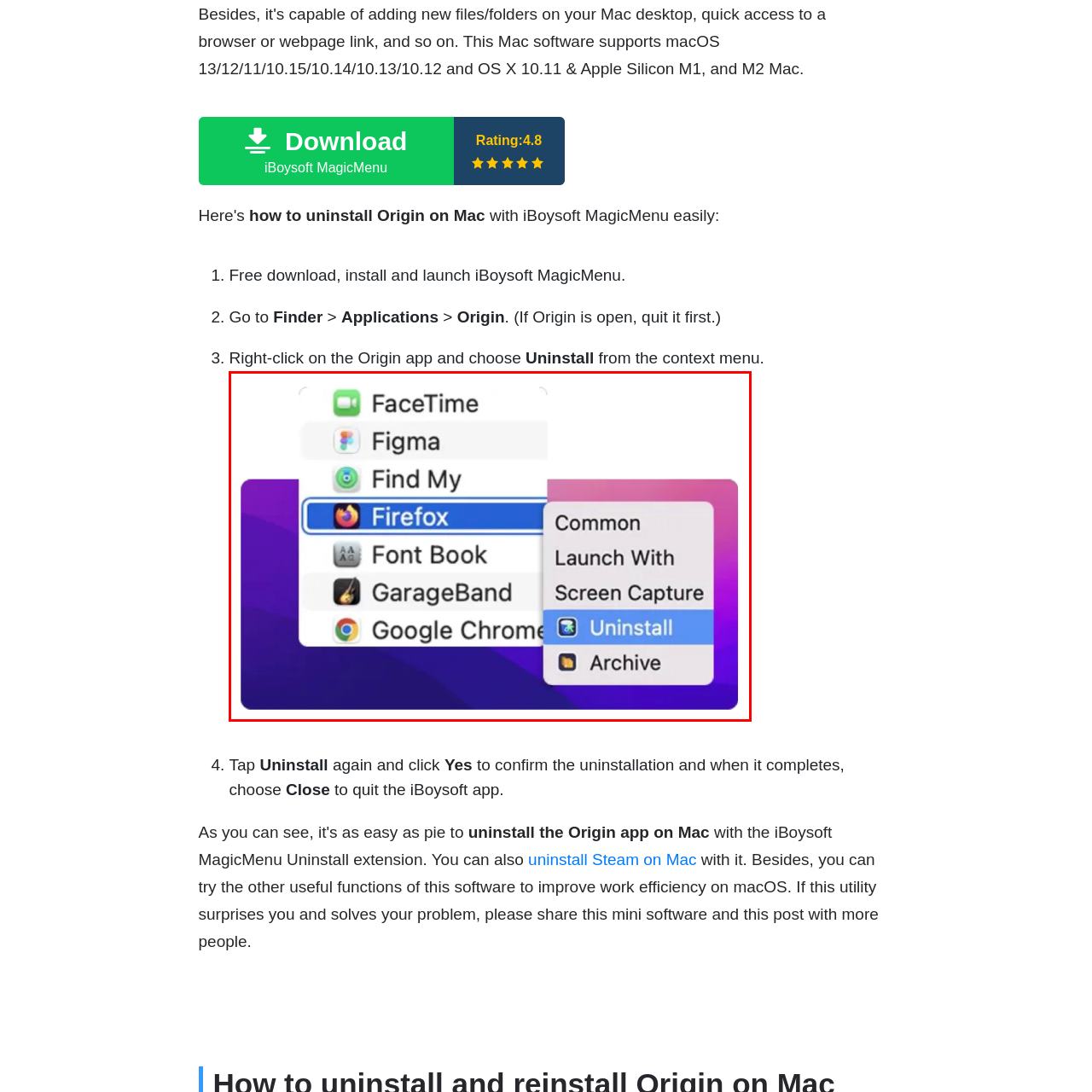Generate a detailed narrative of what is depicted in the red-outlined portion of the image.

The image displays a Mac's Finder interface showcasing an application list. Prominently featured is the "Firefox" application, highlighted in blue, indicating selection. To the right, a context menu is visible, offering options that include "Common," "Launch With," "Screen Capture," and "Uninstall," which is highlighted in blue, signifying the action to be taken. This visual aids users in uninstalling the Firefox application conveniently from their Mac, as part of a guide on how to uninstall programs with the iBoysoft MagicMenu tool.